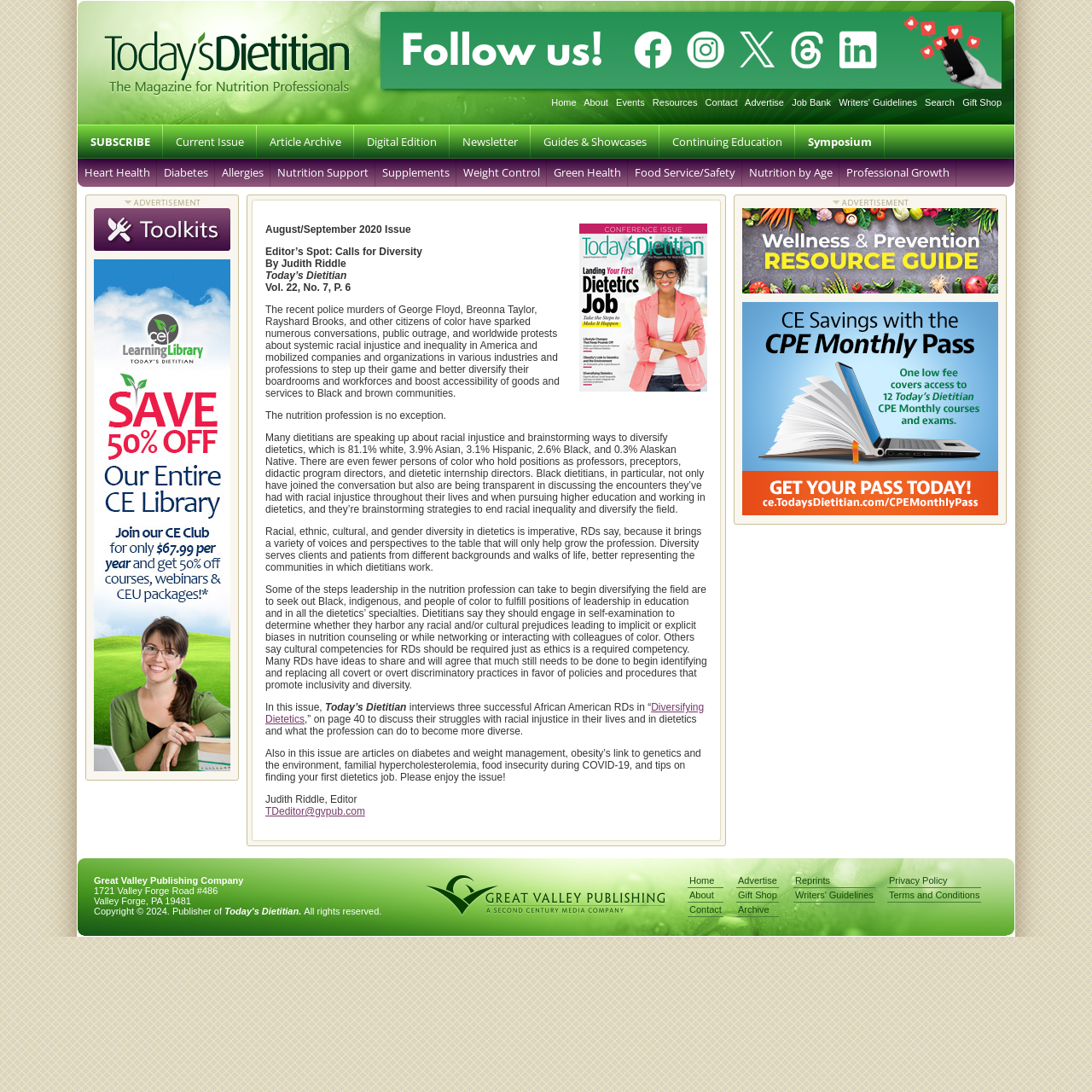What is the address of the publishing company?
Please provide a comprehensive answer based on the contents of the image.

I found the answer by looking at the bottom of the webpage, where the contact information of the publishing company is displayed.